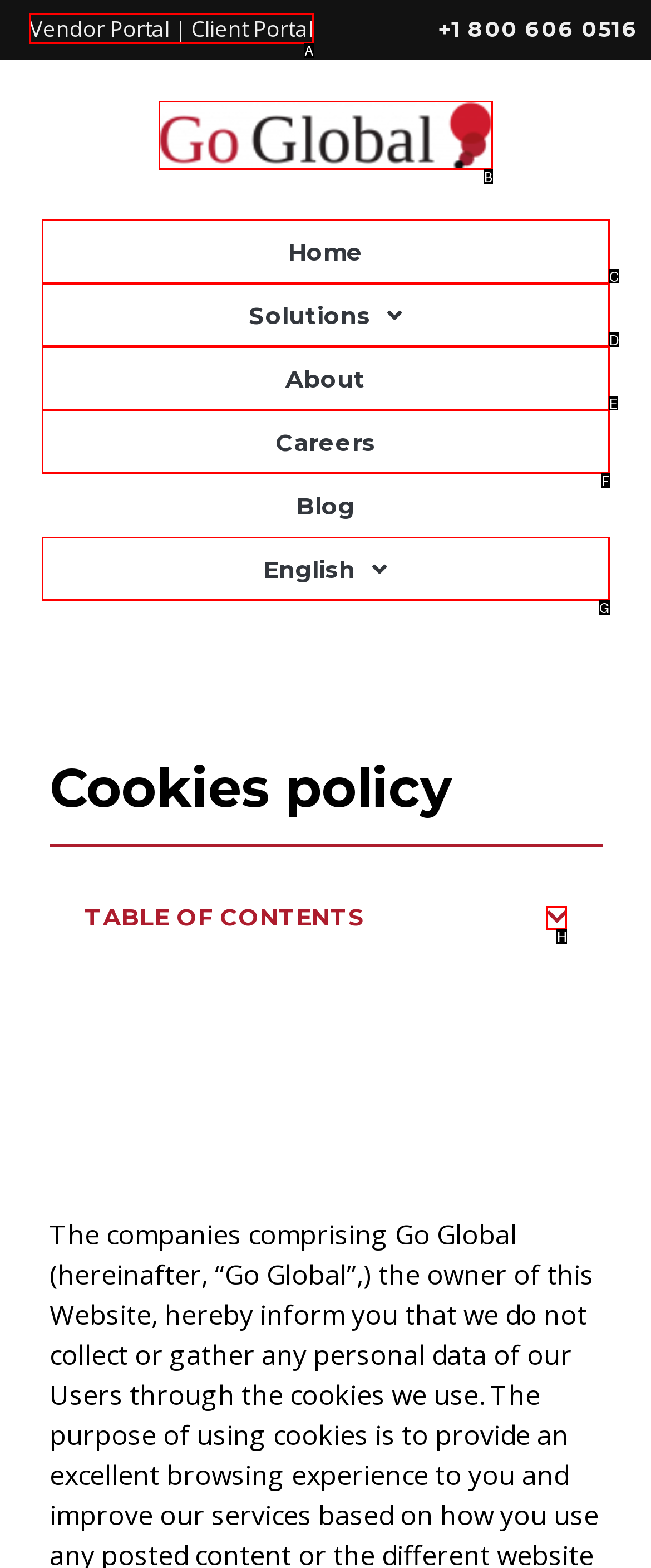Identify the HTML element that corresponds to the following description: English. Provide the letter of the correct option from the presented choices.

G